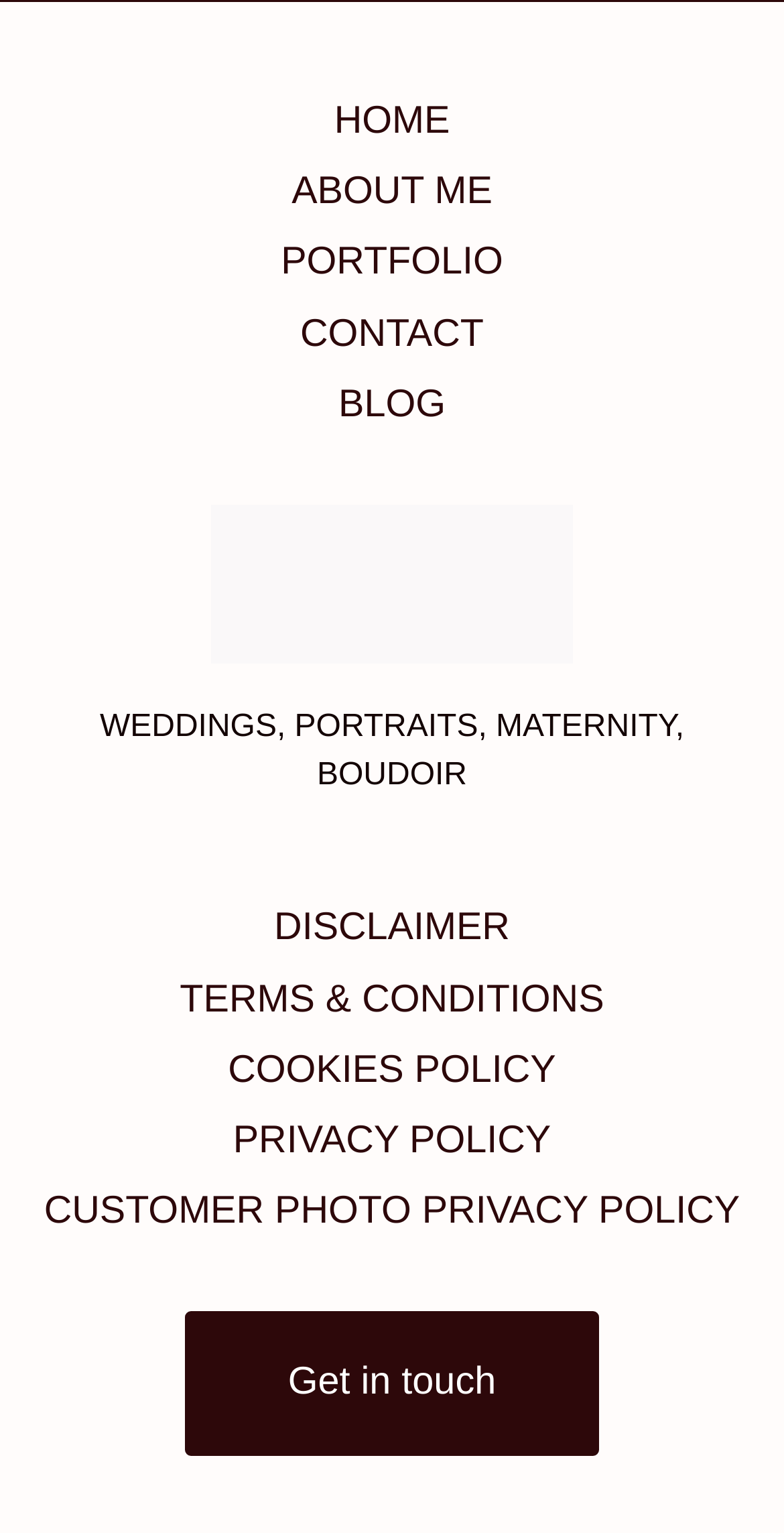Please respond to the question using a single word or phrase:
What is the main category of photography services offered?

Weddings, Portraits, Maternity, Boudoir